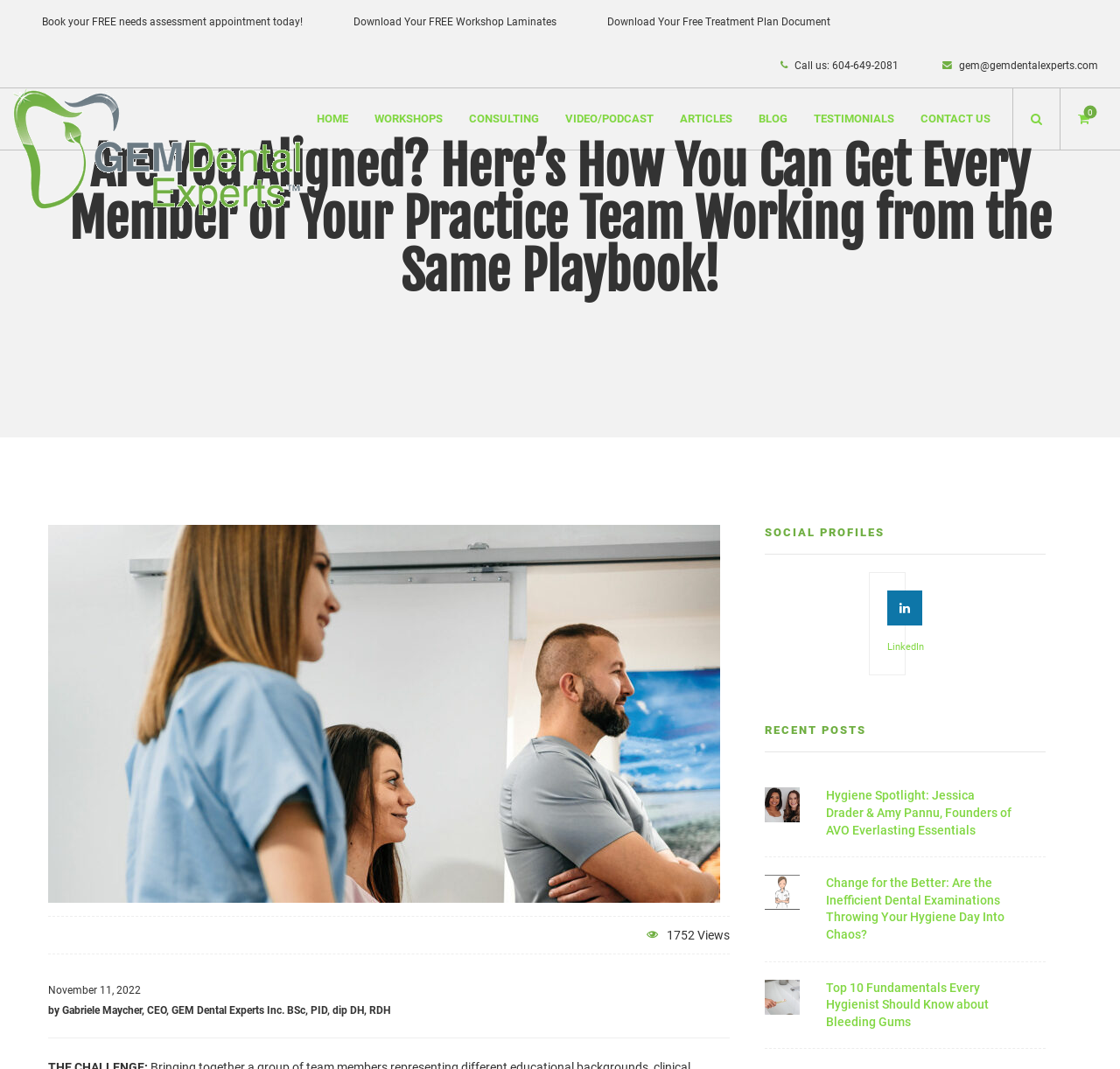Provide a thorough description of the webpage you see.

This webpage appears to be a blog or article page from GEM Dental Experts Inc. At the top, there are three prominent links to book a free needs assessment appointment, download workshop laminates, and download a free treatment plan document. Below these links, there is a section with the company's contact information, including a phone number and email address.

To the left of the contact information, there is a logo and a navigation menu with links to the homepage, workshops, consulting, video/podcast, articles, blog, testimonials, and contact us. Above the navigation menu, there is a social media link to LinkedIn.

The main content of the page is an article titled "Are You Aligned? Here’s How You Can Get Every Member of Your Practice Team Working from the Same Playbook!" The article has a heading, followed by the author's name and credentials, and the date of publication. Below the article, there is a separator line, and then a section titled "SOCIAL PROFILES" with a LinkedIn link.

Further down the page, there is a section titled "RECENT POSTS" with three recent article links, each with a heading and a brief summary. The articles are titled "Hygiene Spotlight: Jessica Drader & Amy Pannu, Founders of AVO Everlasting Essentials", "Change for the Better: Are the Inefficient Dental Examinations Throwing Your Hygiene Day Into Chaos?", and "Top 10 Fundamentals Every Hygienist Should Know about Bleeding Gums".